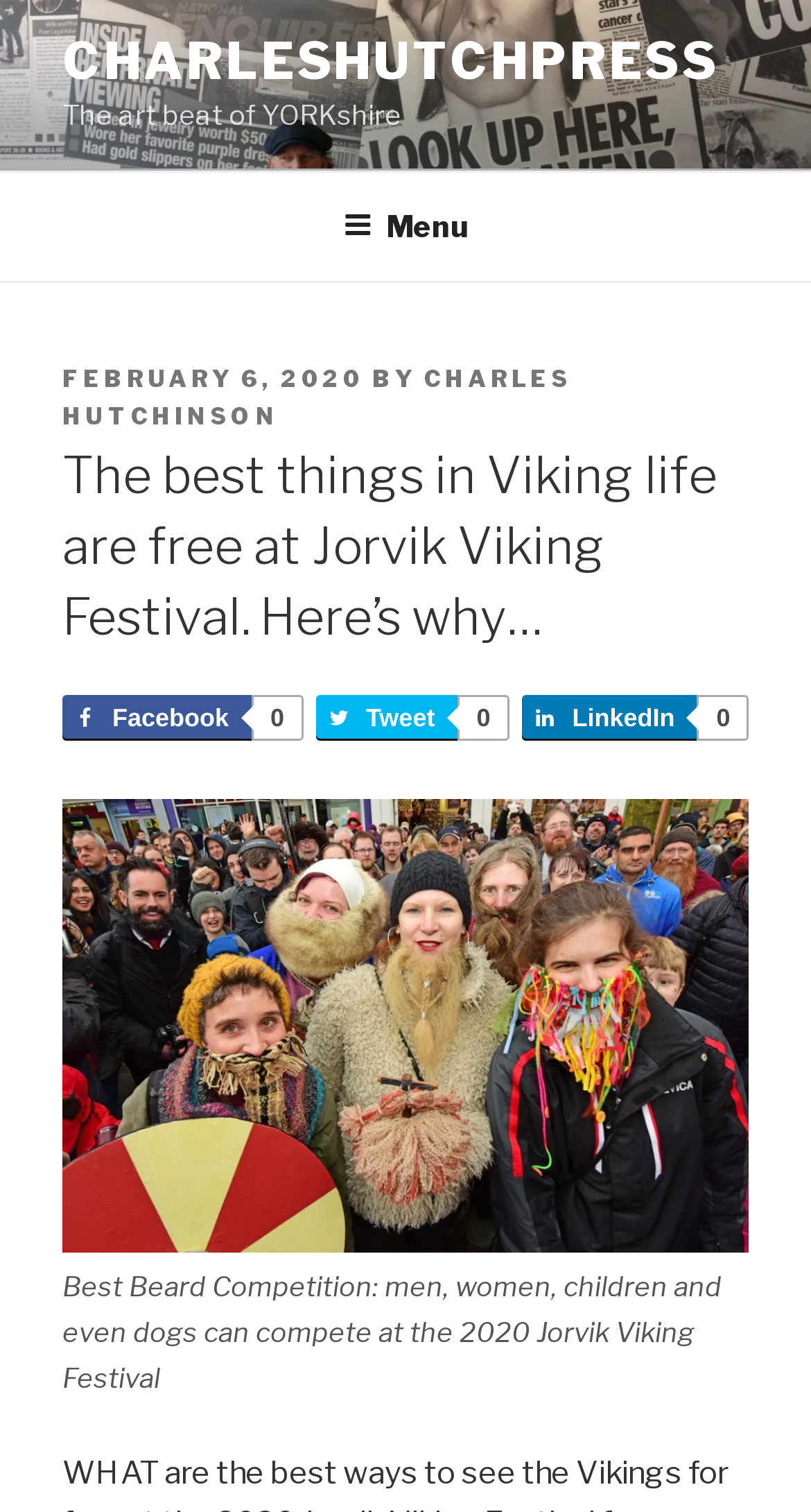What is the date of the post?
Using the image, answer in one word or phrase.

February 6, 2020